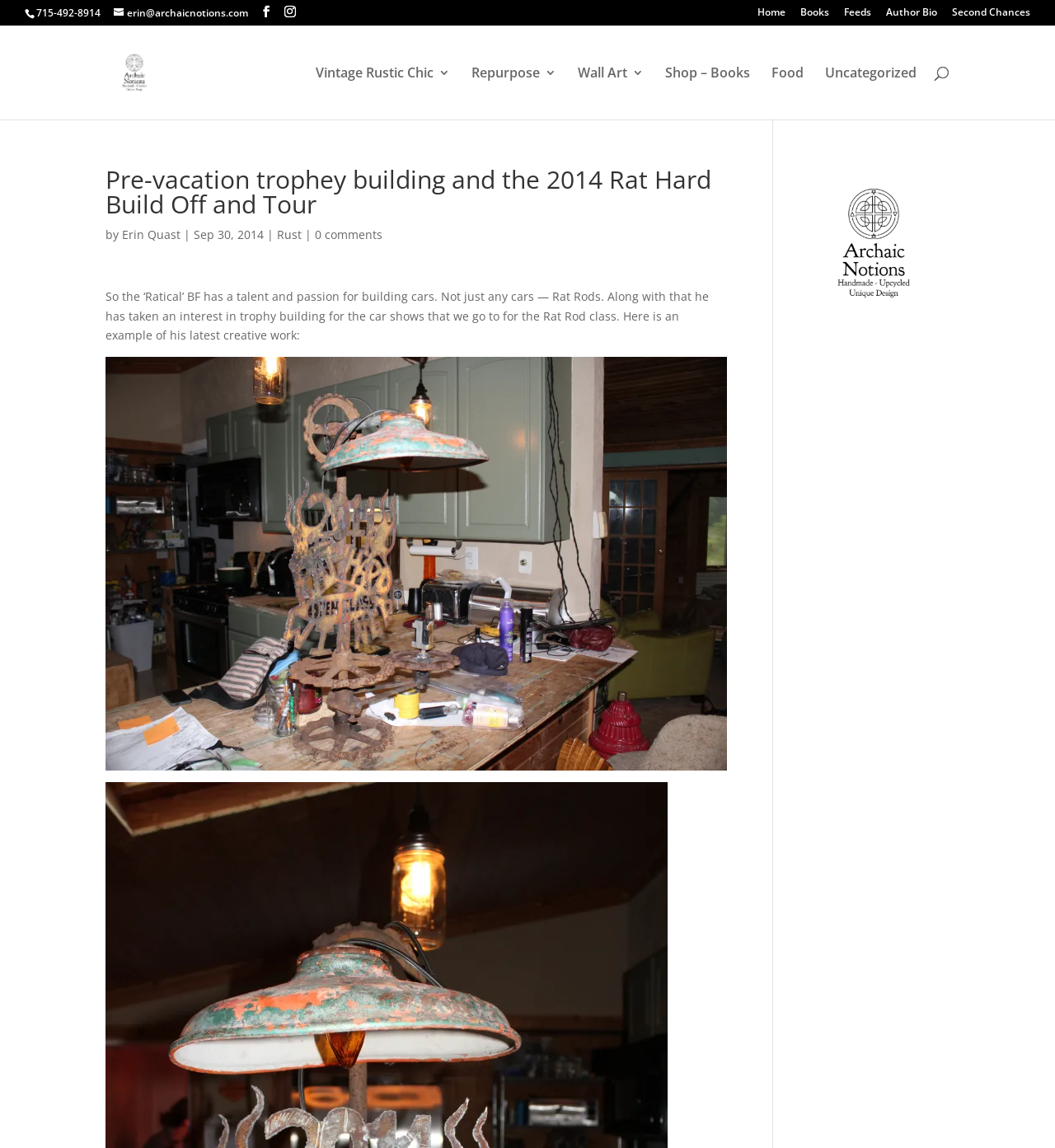Please find the bounding box coordinates of the element that must be clicked to perform the given instruction: "Search for something". The coordinates should be four float numbers from 0 to 1, i.e., [left, top, right, bottom].

[0.157, 0.022, 0.877, 0.023]